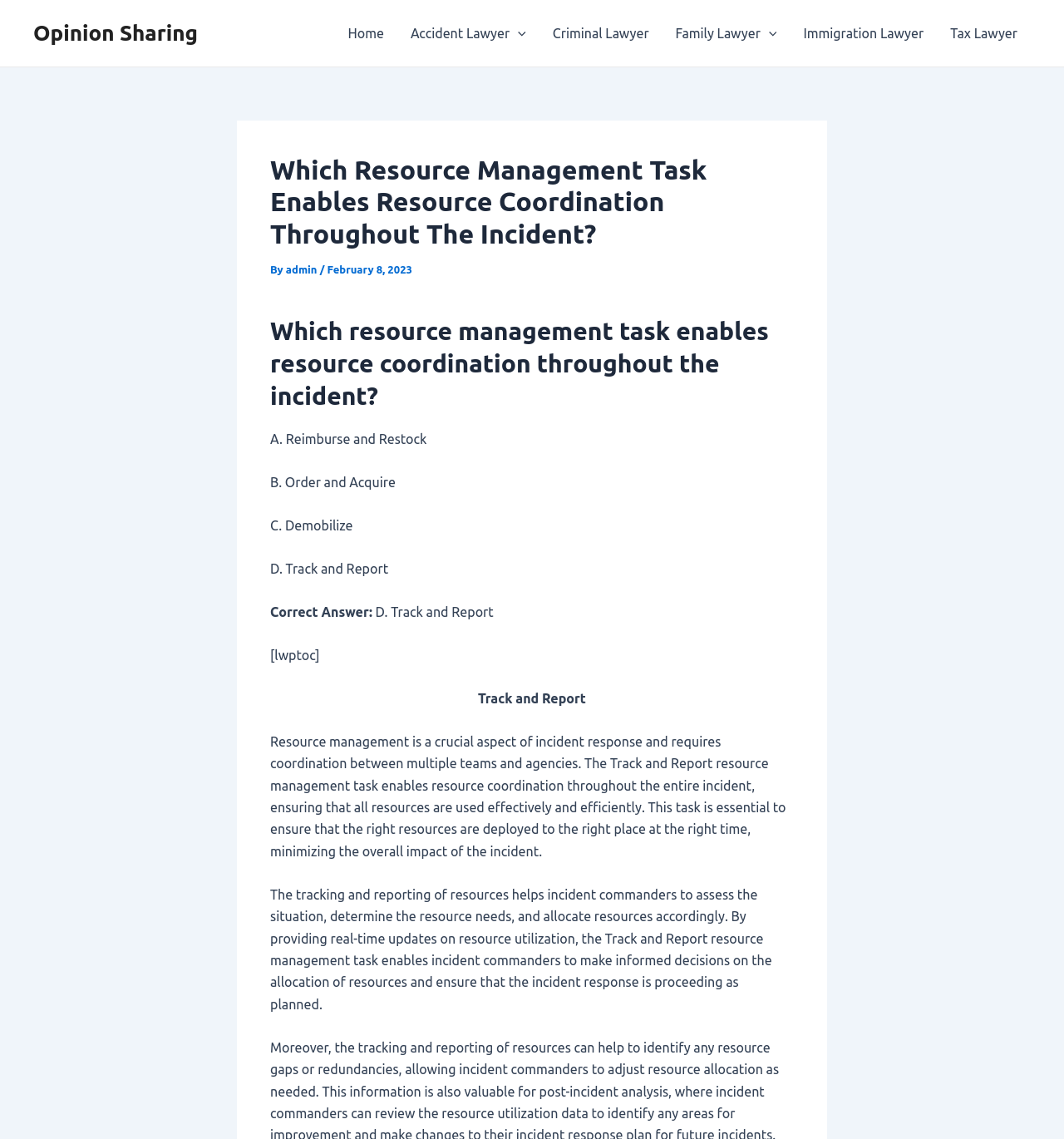Generate an in-depth caption that captures all aspects of the webpage.

The webpage appears to be a question-and-answer page related to incident response and resource management. At the top, there is a link to "Opinion Sharing" and a navigation menu with links to "Home", "Accident Lawyer", "Criminal Lawyer", "Family Lawyer", "Immigration Lawyer", and "Tax Lawyer". 

Below the navigation menu, there is a header section with the title "Which Resource Management Task Enables Resource Coordination Throughout The Incident?" and some metadata, including the author "admin" and the date "February 8, 2023". 

The main content of the page is a question with four possible answers: "A. Reimburse and Restook", "B. Order and Acquire", "C. Demobilize", and "D. Track and Report". The correct answer is indicated as "D. Track and Report". 

Following the question, there is a detailed explanation of the correct answer, which describes the importance of the Track and Report resource management task in incident response. The explanation is divided into two paragraphs, which discuss how this task enables resource coordination, ensures effective and efficient use of resources, and helps incident commanders make informed decisions.